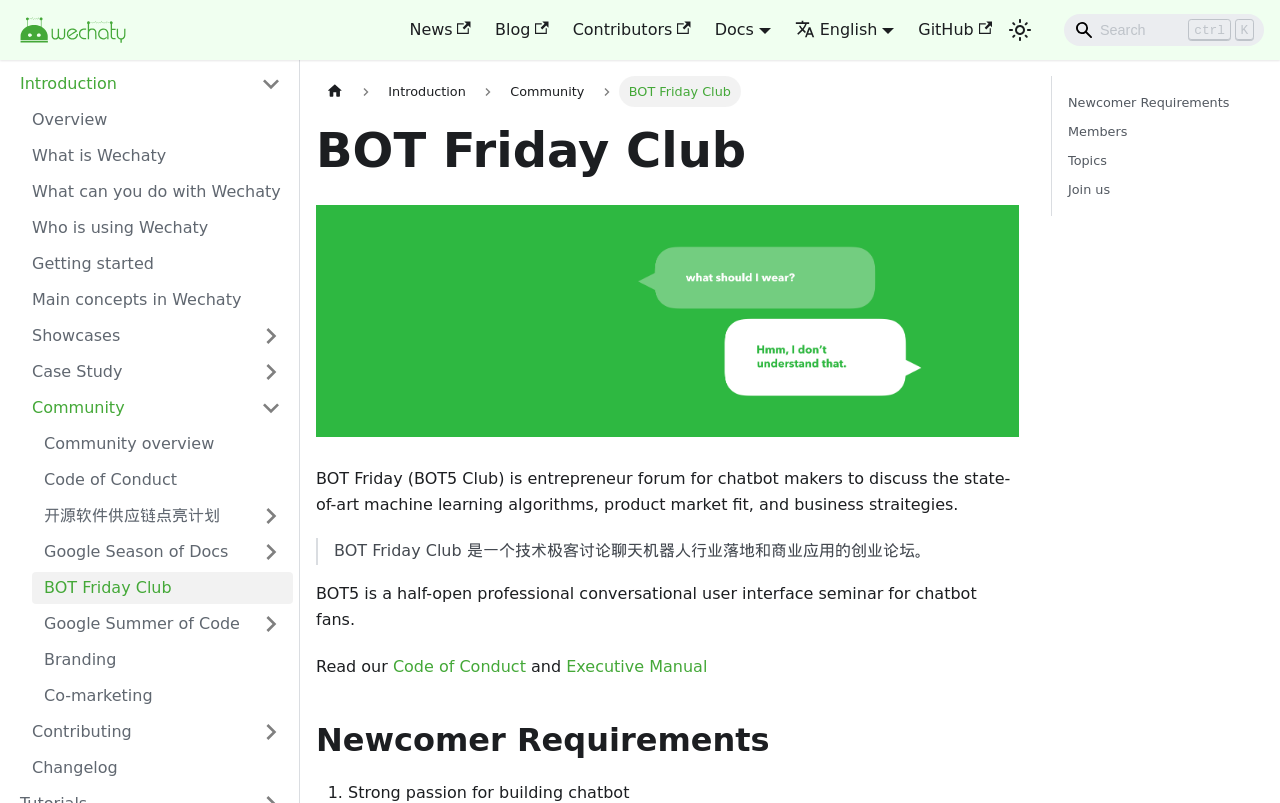Please mark the clickable region by giving the bounding box coordinates needed to complete this instruction: "Join the BOT Friday Club".

[0.834, 0.223, 0.981, 0.25]